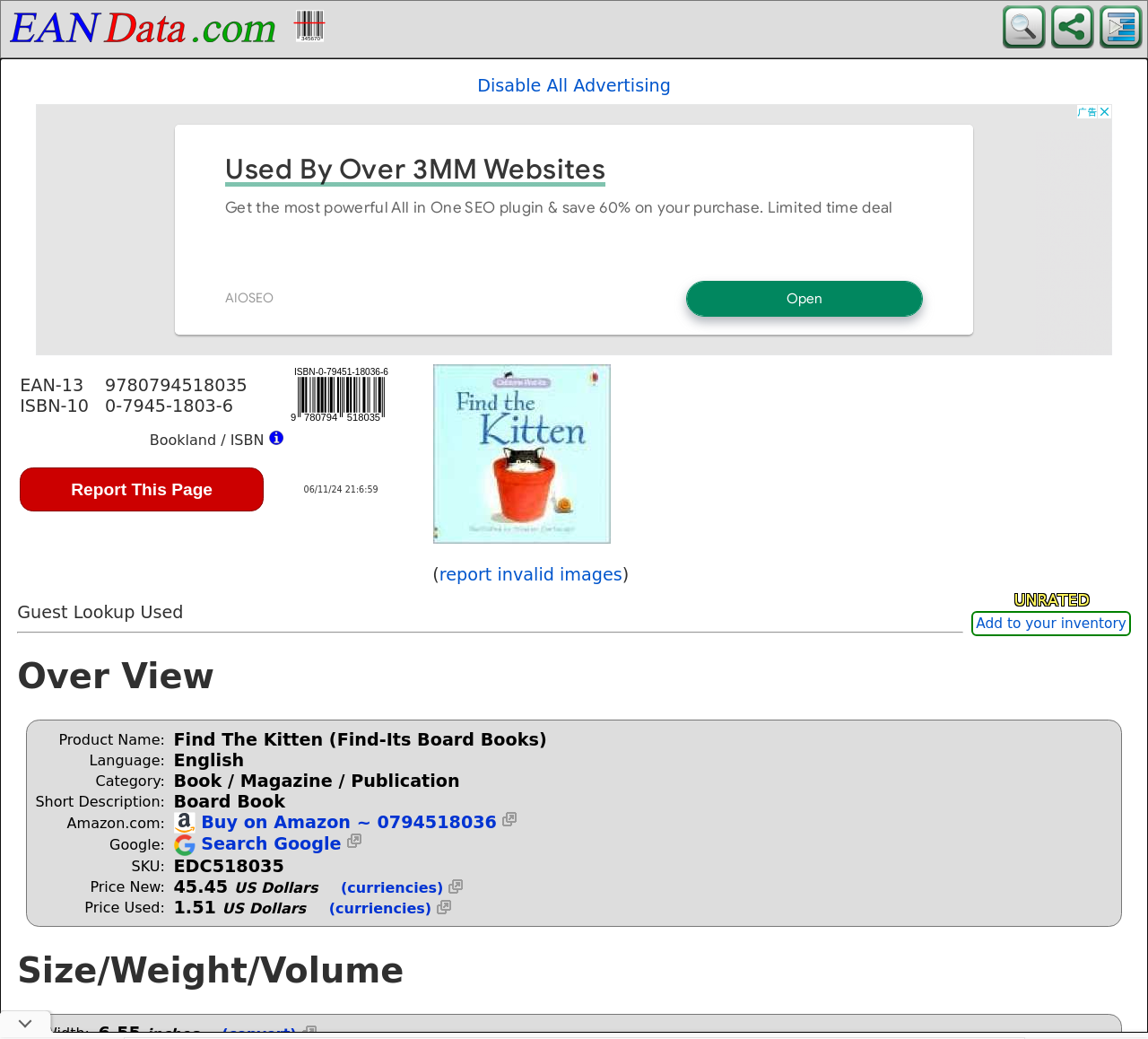Find and specify the bounding box coordinates that correspond to the clickable region for the instruction: "Report this page".

[0.017, 0.45, 0.23, 0.492]